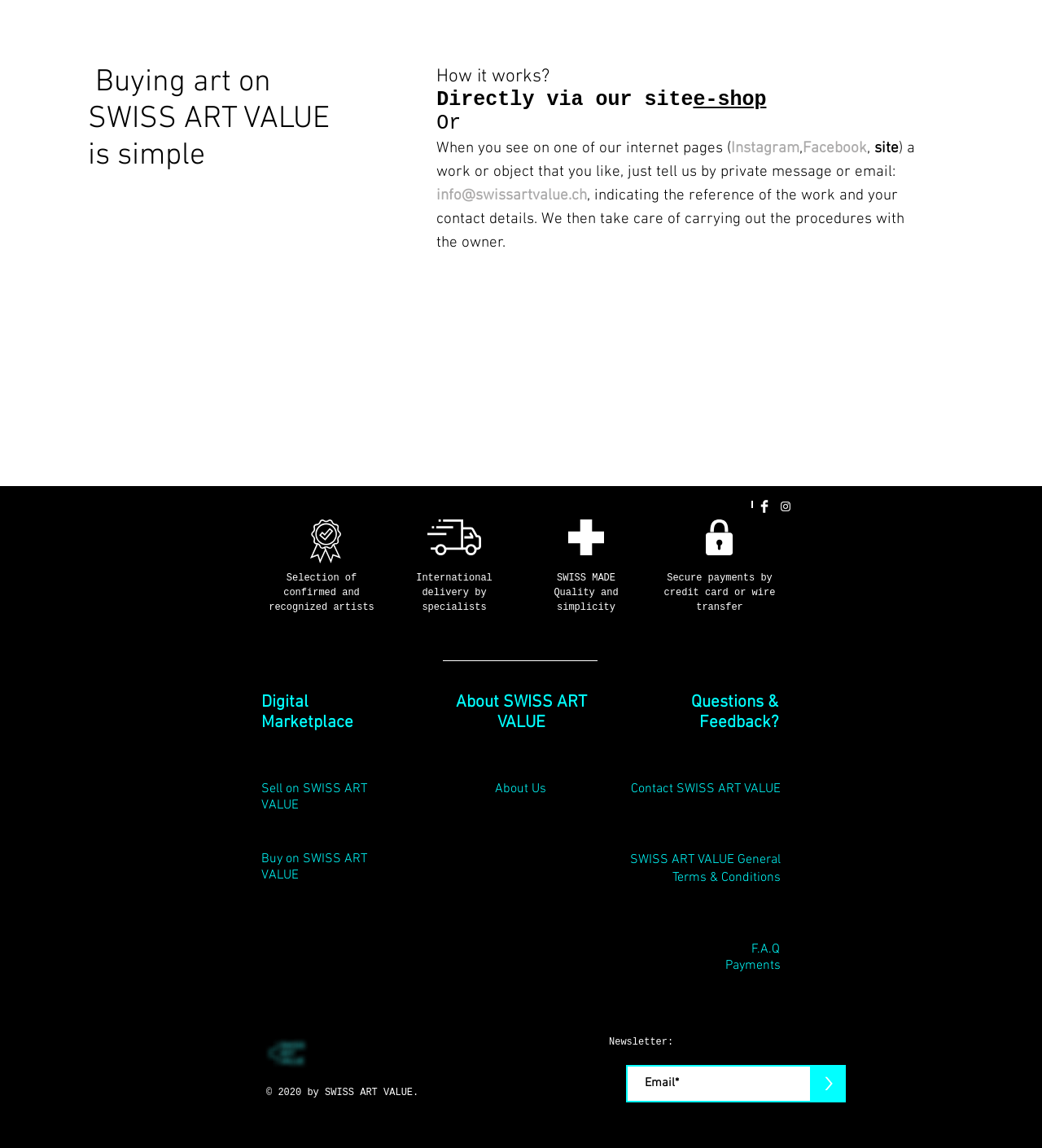How can you buy art on this website?
Please answer the question with a detailed and comprehensive explanation.

The website provides two ways to buy art, either directly via the site or through social media platforms like Instagram and Facebook, as mentioned in the 'How it works?' section.